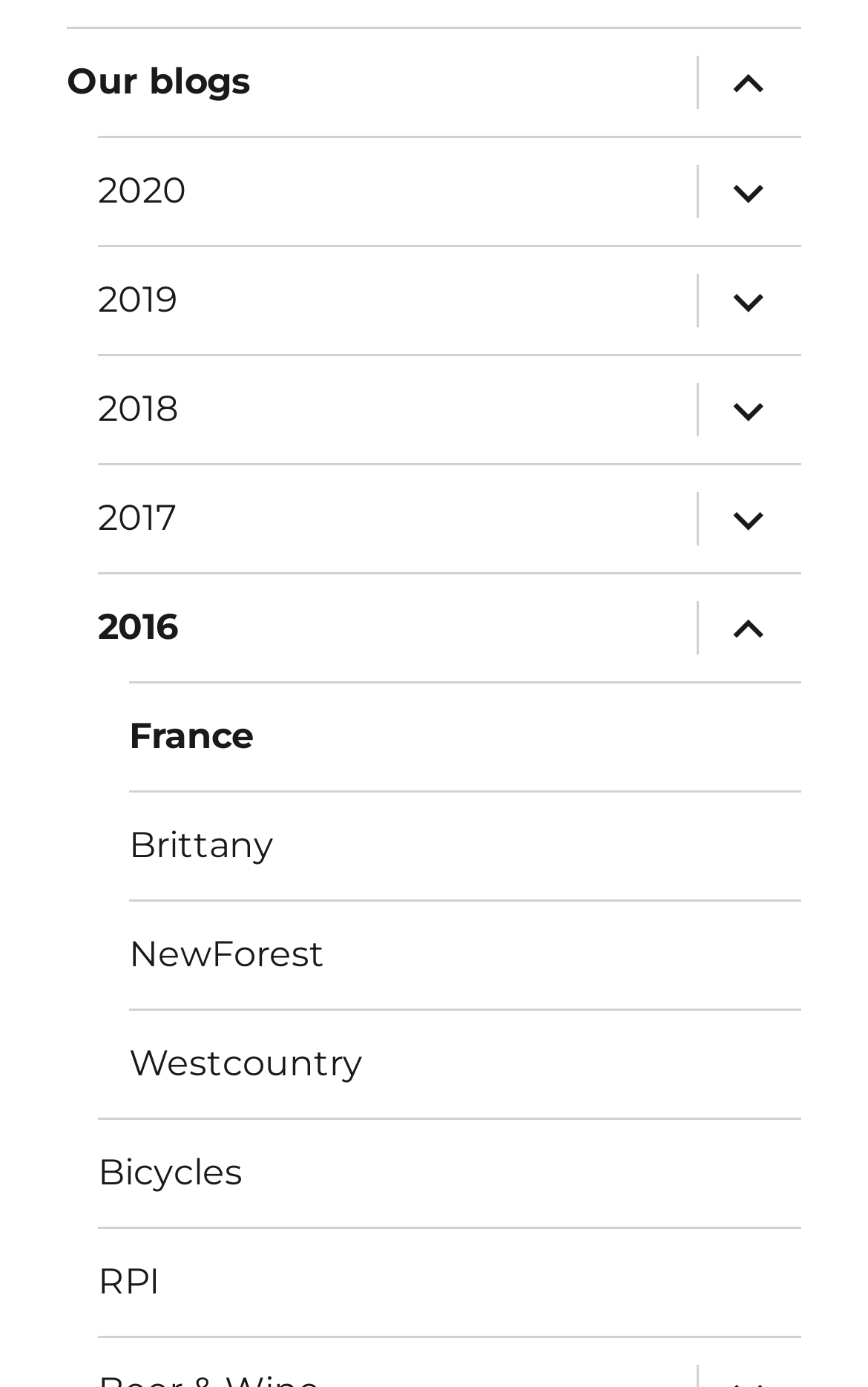Determine the bounding box coordinates for the HTML element described here: "expand child menu".

[0.8, 0.335, 0.923, 0.412]